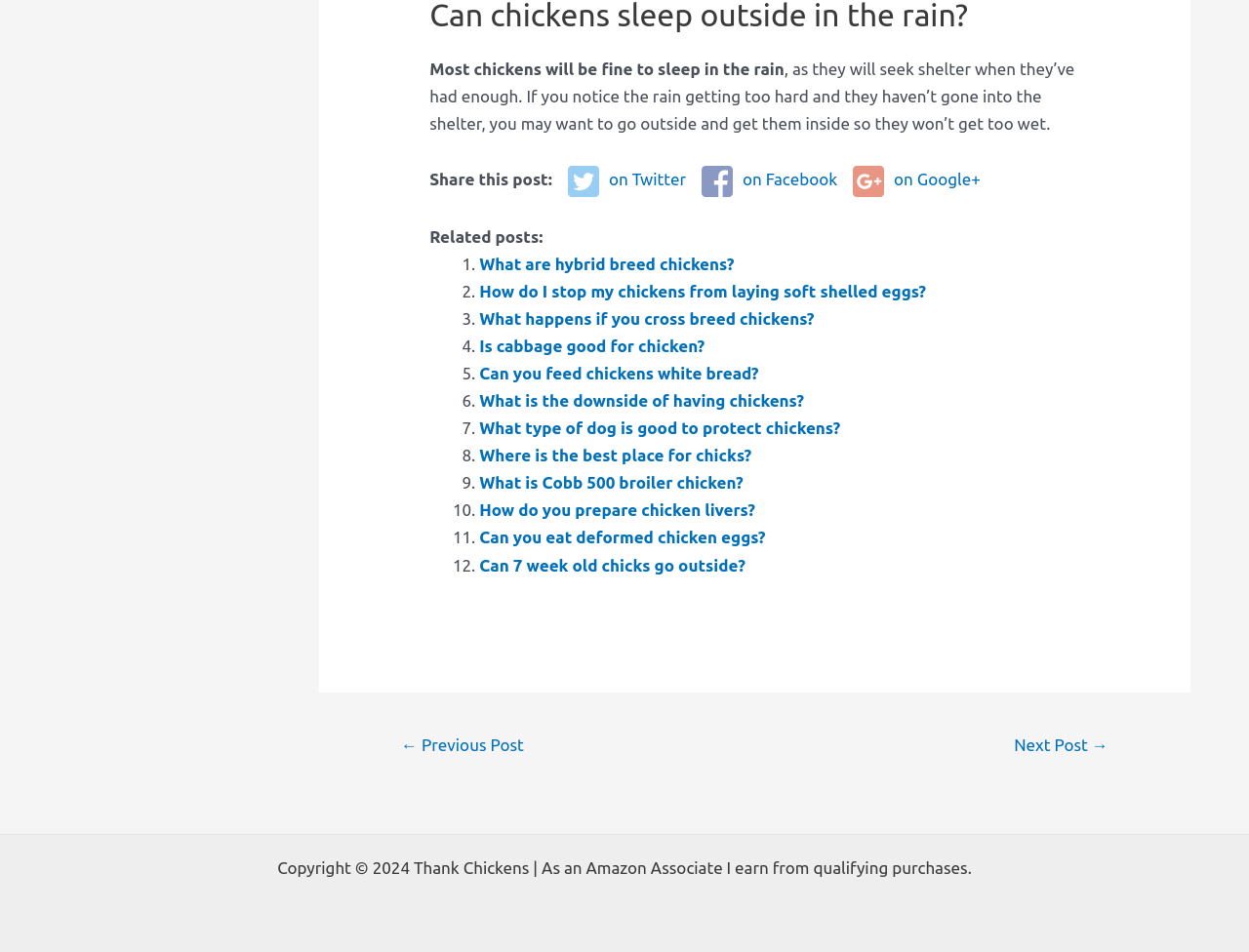Determine the bounding box coordinates of the clickable element necessary to fulfill the instruction: "Go to the next post". Provide the coordinates as four float numbers within the 0 to 1 range, i.e., [left, top, right, bottom].

[0.792, 0.764, 0.907, 0.805]